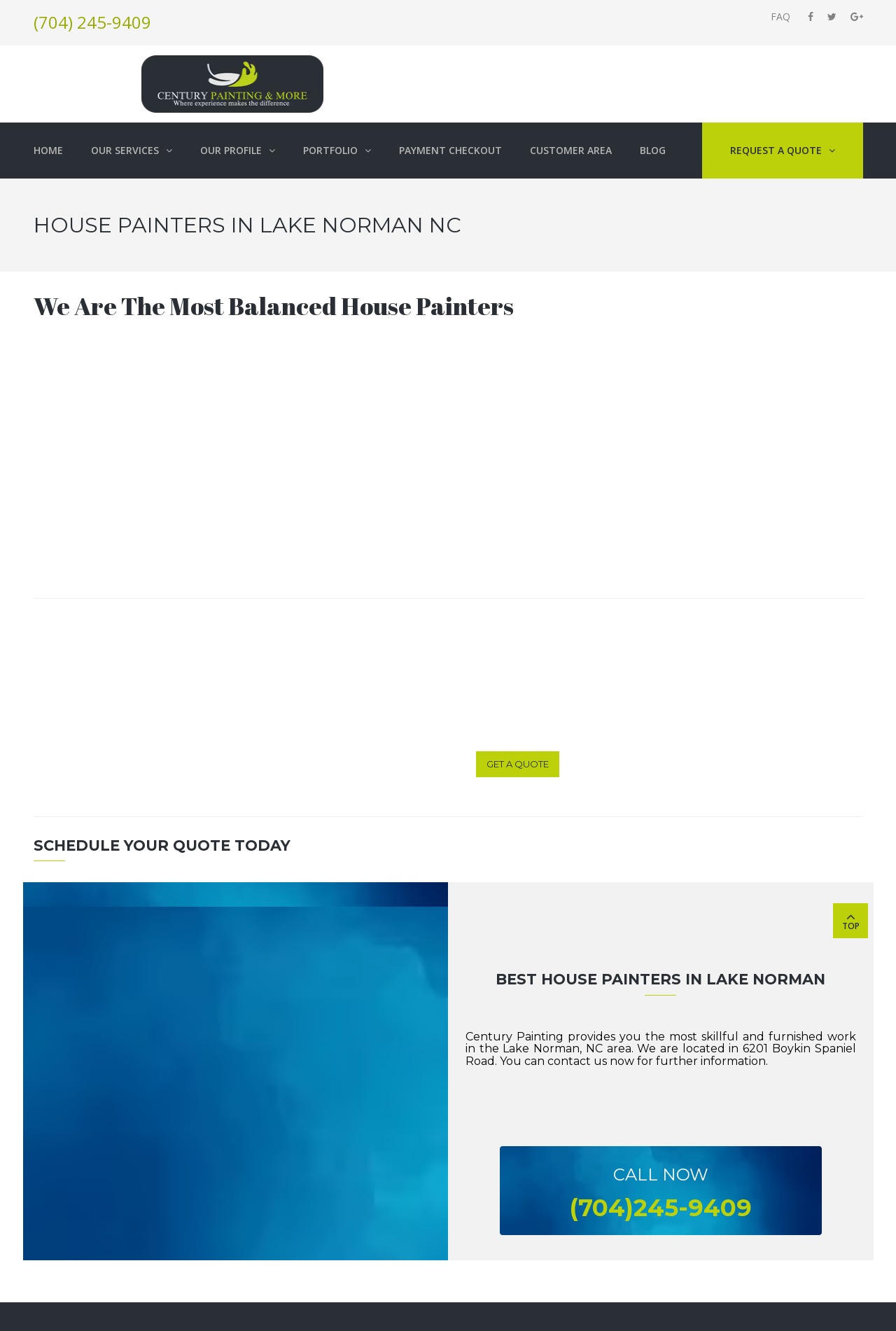What is the duration of the guarantee offered by the company?
Based on the visual content, answer with a single word or a brief phrase.

up to 60 months